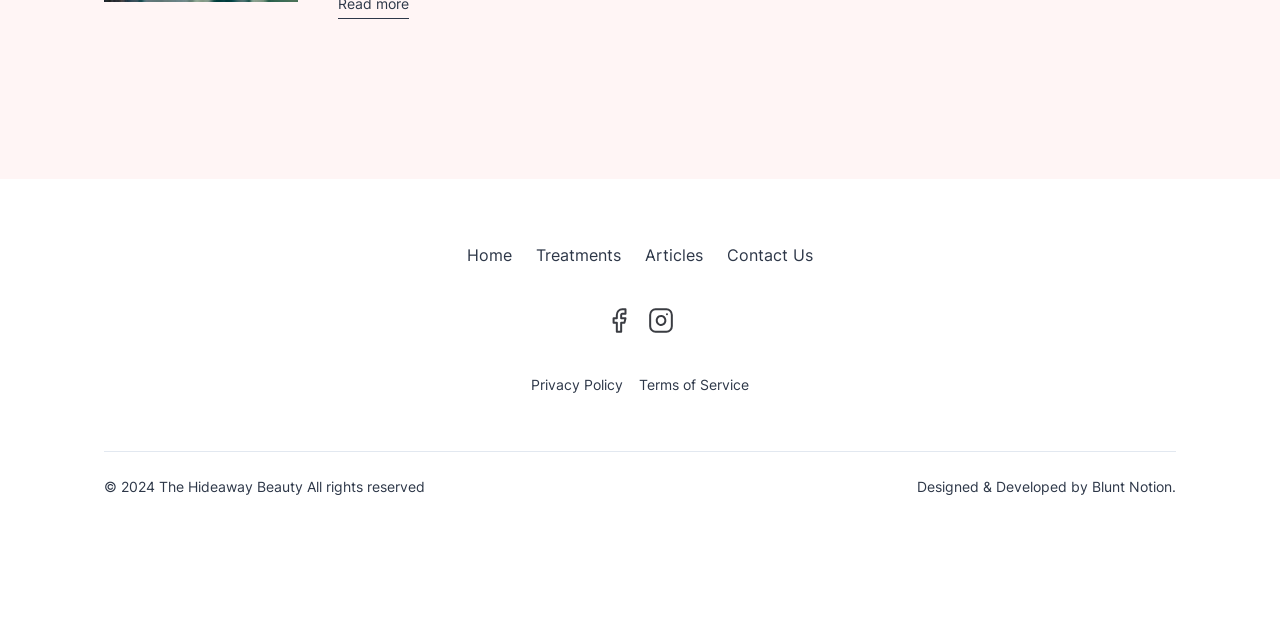Identify the bounding box coordinates for the UI element described as follows: "Articles". Ensure the coordinates are four float numbers between 0 and 1, formatted as [left, top, right, bottom].

[0.504, 0.382, 0.549, 0.421]